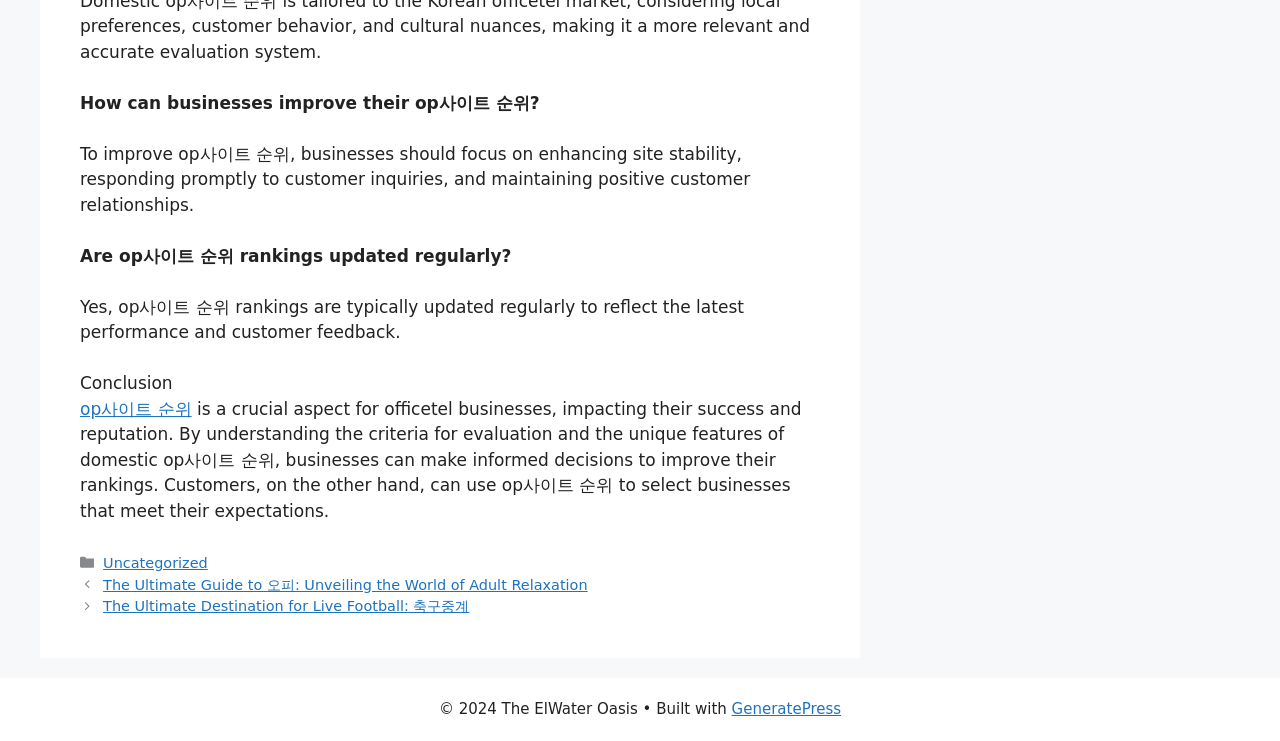Please look at the image and answer the question with a detailed explanation: What is op사이트 순위?

Based on the webpage content, op사이트 순위 is mentioned as a crucial aspect for officetel businesses, impacting their success and reputation. This implies that op사이트 순위 is a ranking or evaluation system that affects the performance and reputation of officetel businesses.